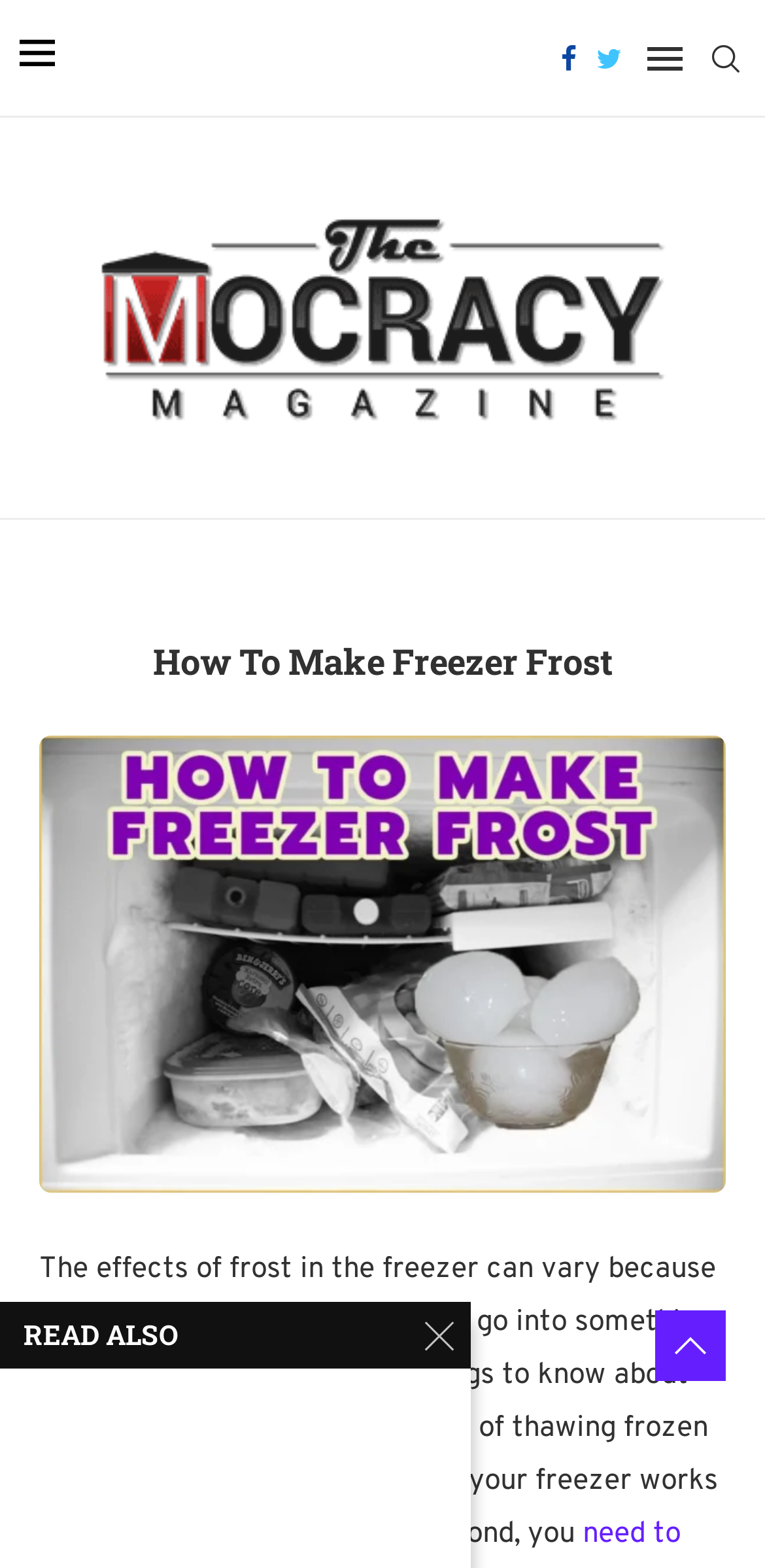Is there a section for recommended reading?
From the image, provide a succinct answer in one word or a short phrase.

Yes